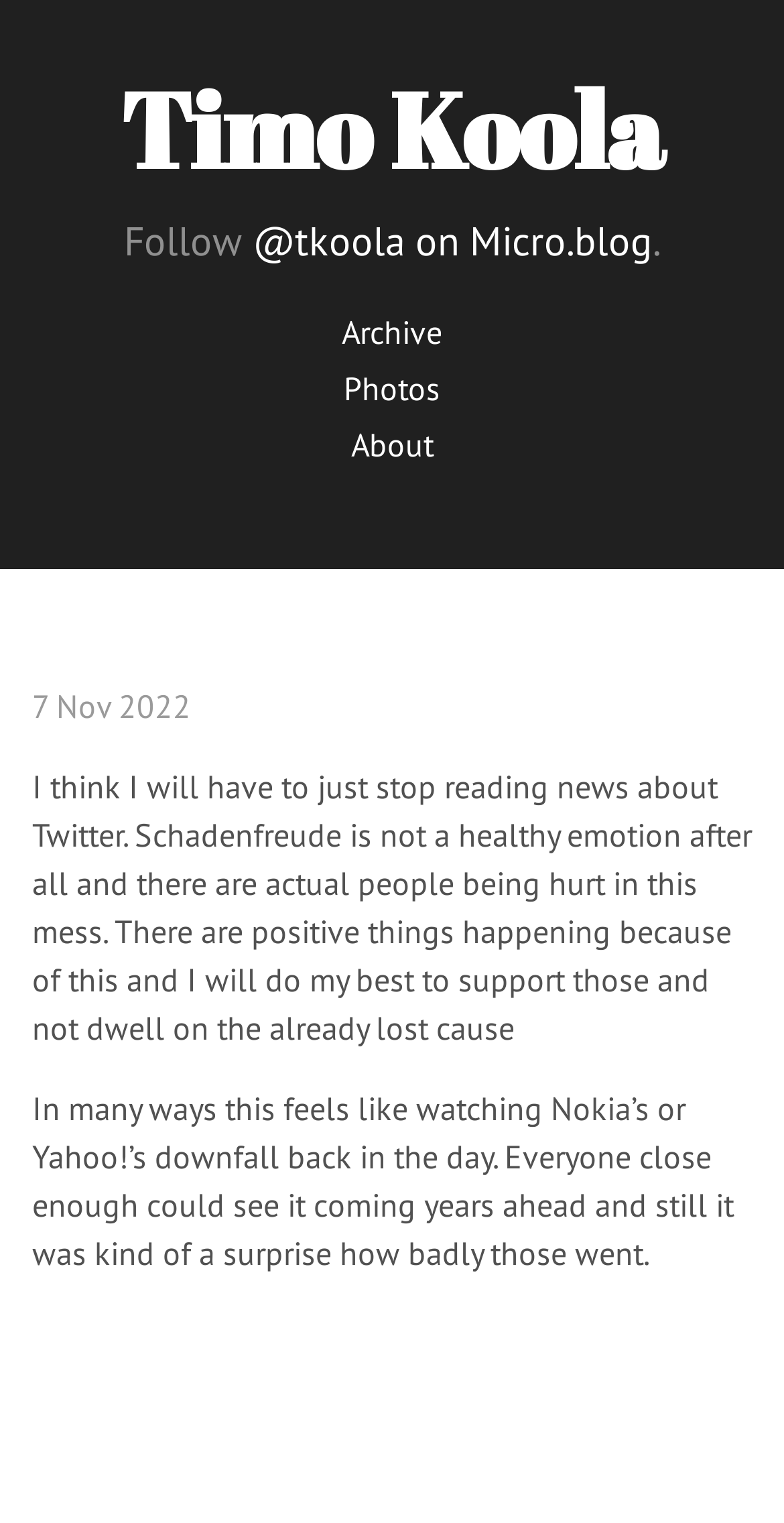Describe every aspect of the webpage in a detailed manner.

The webpage is a personal blog or profile page of Timo Koola. At the top, there is a large heading with the name "Timo Koola" which is also a link. Below the heading, there is a link to follow Timo Koola on Micro.blog. To the right of the follow link, there are three navigation links: "Archive", "Photos", and "About", which are aligned vertically.

On the left side of the page, there is a timestamp "7 Nov 2022" indicating when the content was posted. Below the timestamp, there are two paragraphs of text. The first paragraph discusses the author's decision to stop reading news about Twitter, citing the negative emotions it evokes and the importance of supporting positive developments. The second paragraph compares the situation to the downfall of Nokia and Yahoo!, noting that the decline was predictable but still surprising.

Overall, the page has a simple layout with a focus on the author's profile and blog content.